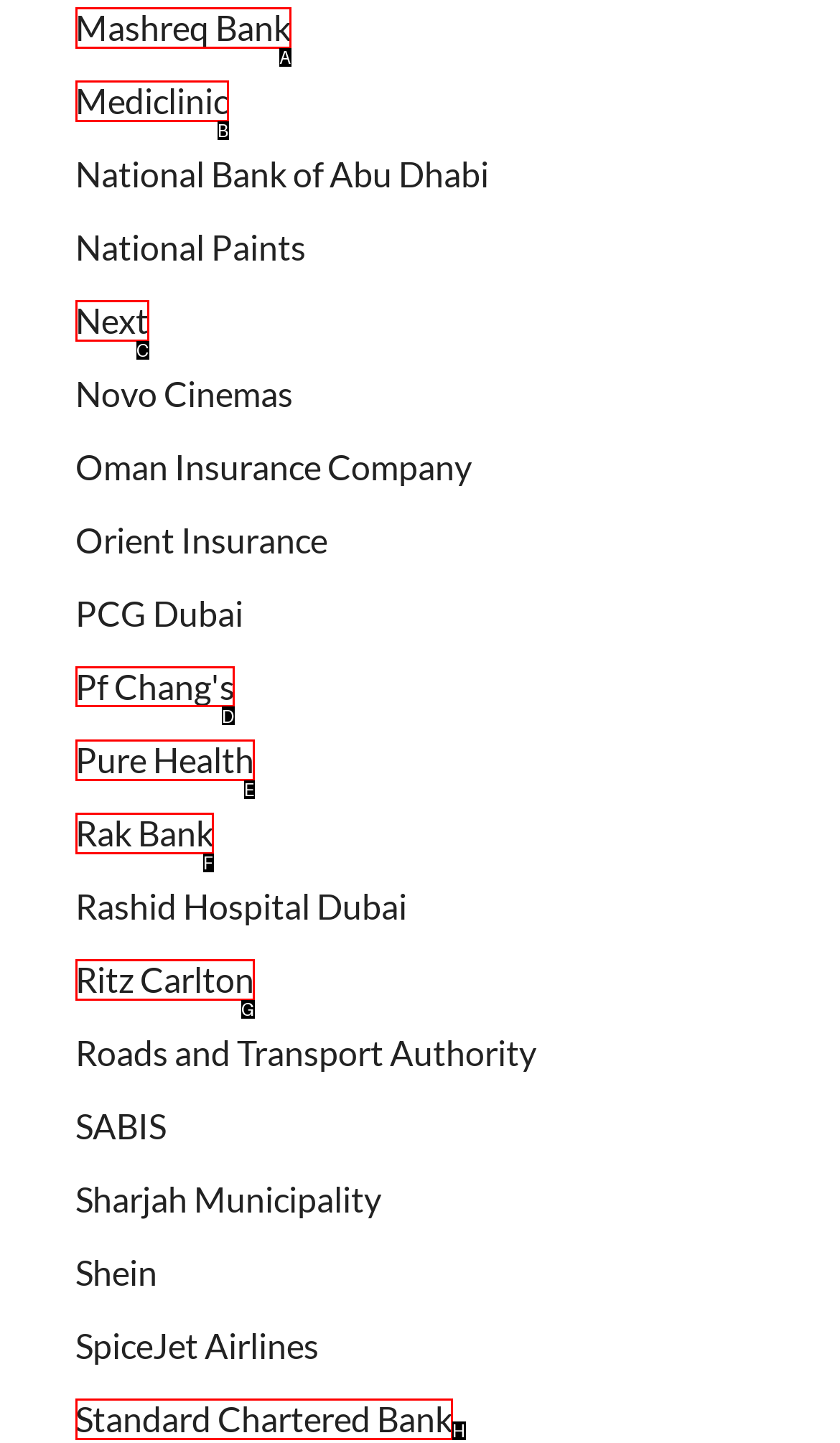Identify the appropriate choice to fulfill this task: Check out Pf Chang's
Respond with the letter corresponding to the correct option.

D